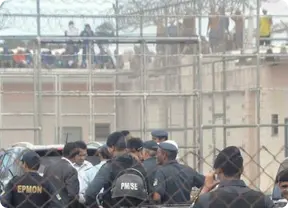What is the state of the law enforcement officers?
Analyze the image and deliver a detailed answer to the question.

The expressions and stances of the law enforcement officers indicate a heightened state of alertness, showing that they are prepared to respond to the situation.